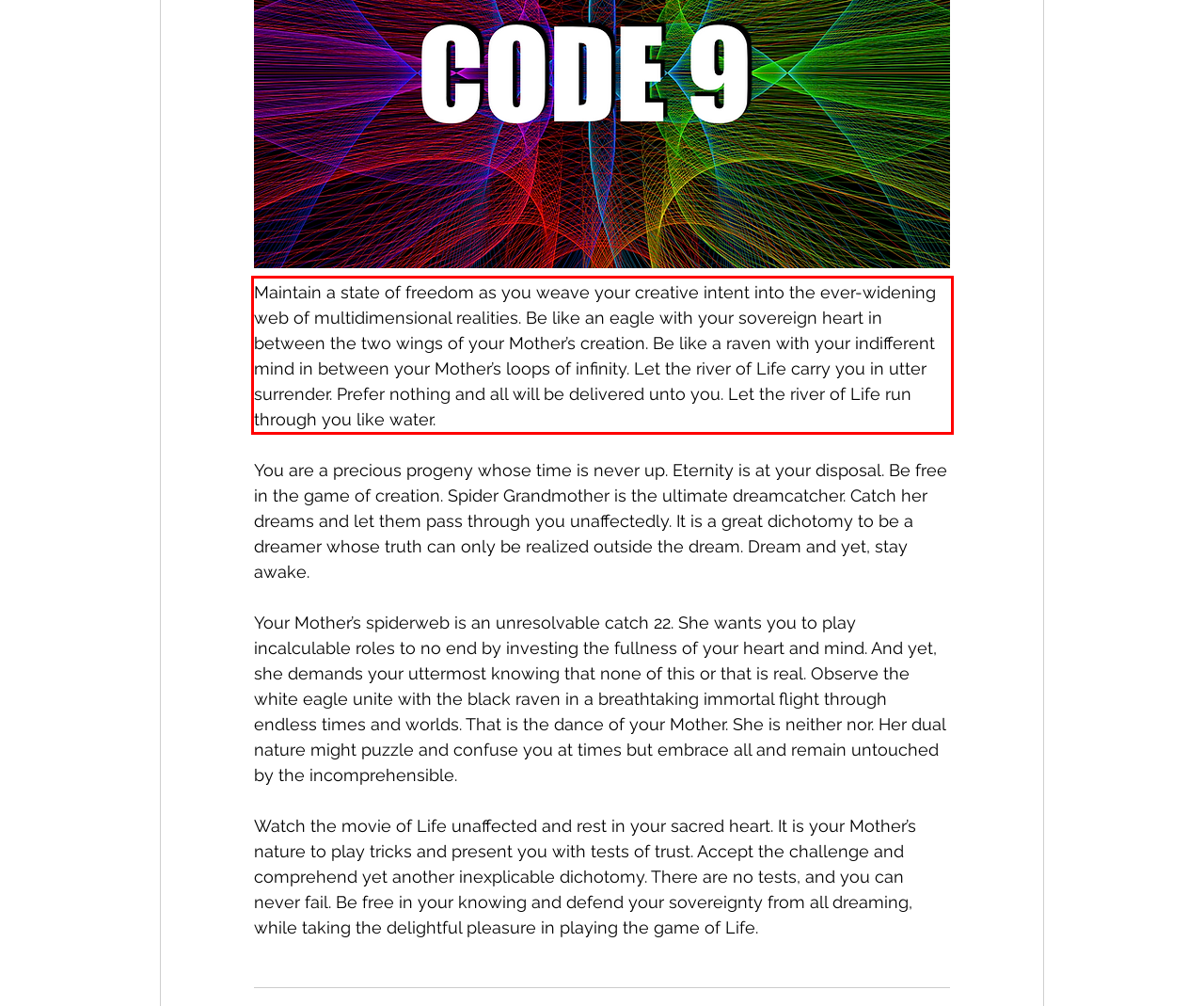Please take the screenshot of the webpage, find the red bounding box, and generate the text content that is within this red bounding box.

Maintain a state of freedom as you weave your creative intent into the ever-widening web of multidimensional realities. Be like an eagle with your sovereign heart in between the two wings of your Mother’s creation. Be like a raven with your indifferent mind in between your Mother’s loops of infinity. Let the river of Life carry you in utter surrender. Prefer nothing and all will be delivered unto you. Let the river of Life run through you like water.